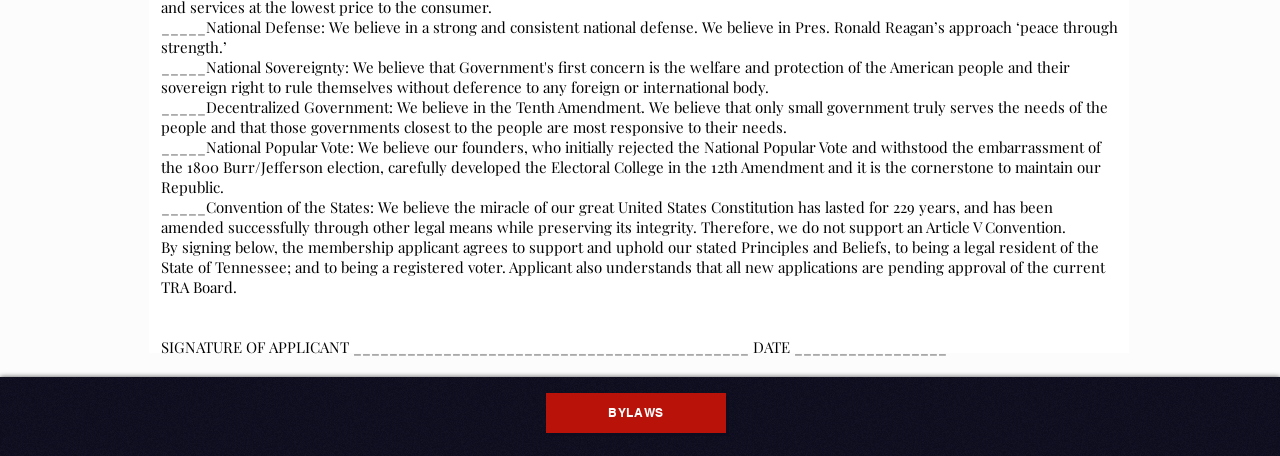How many principles are listed?
Examine the image and give a concise answer in one word or a short phrase.

4